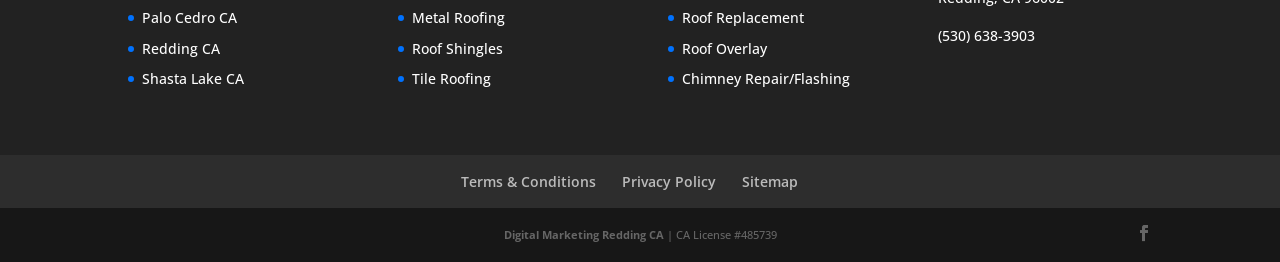Please find the bounding box coordinates (top-left x, top-left y, bottom-right x, bottom-right y) in the screenshot for the UI element described as follows: Roof Replacement

[0.533, 0.03, 0.628, 0.103]